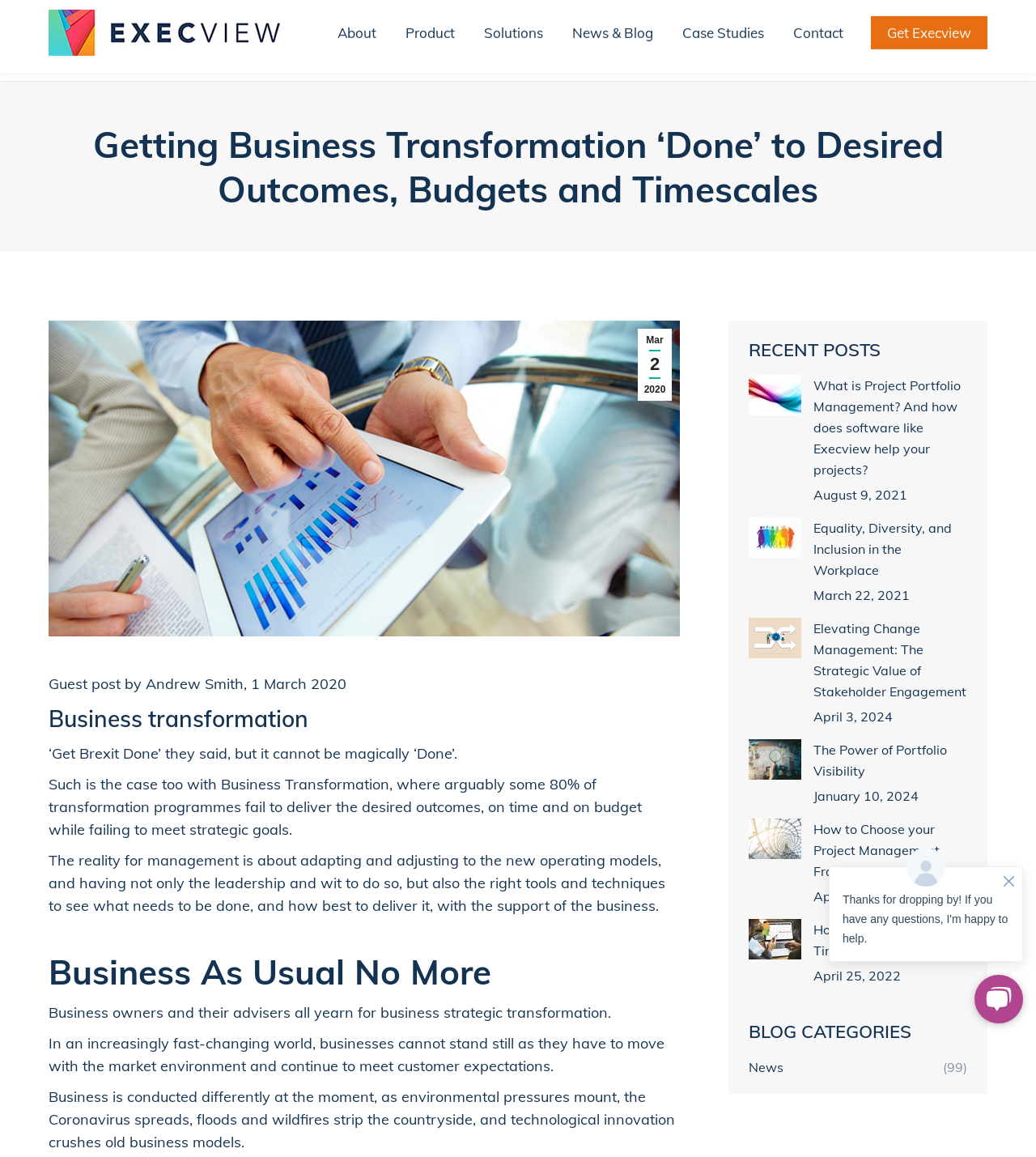Kindly determine the bounding box coordinates for the clickable area to achieve the given instruction: "View the 'Case Studies' page".

[0.655, 0.025, 0.741, 0.045]